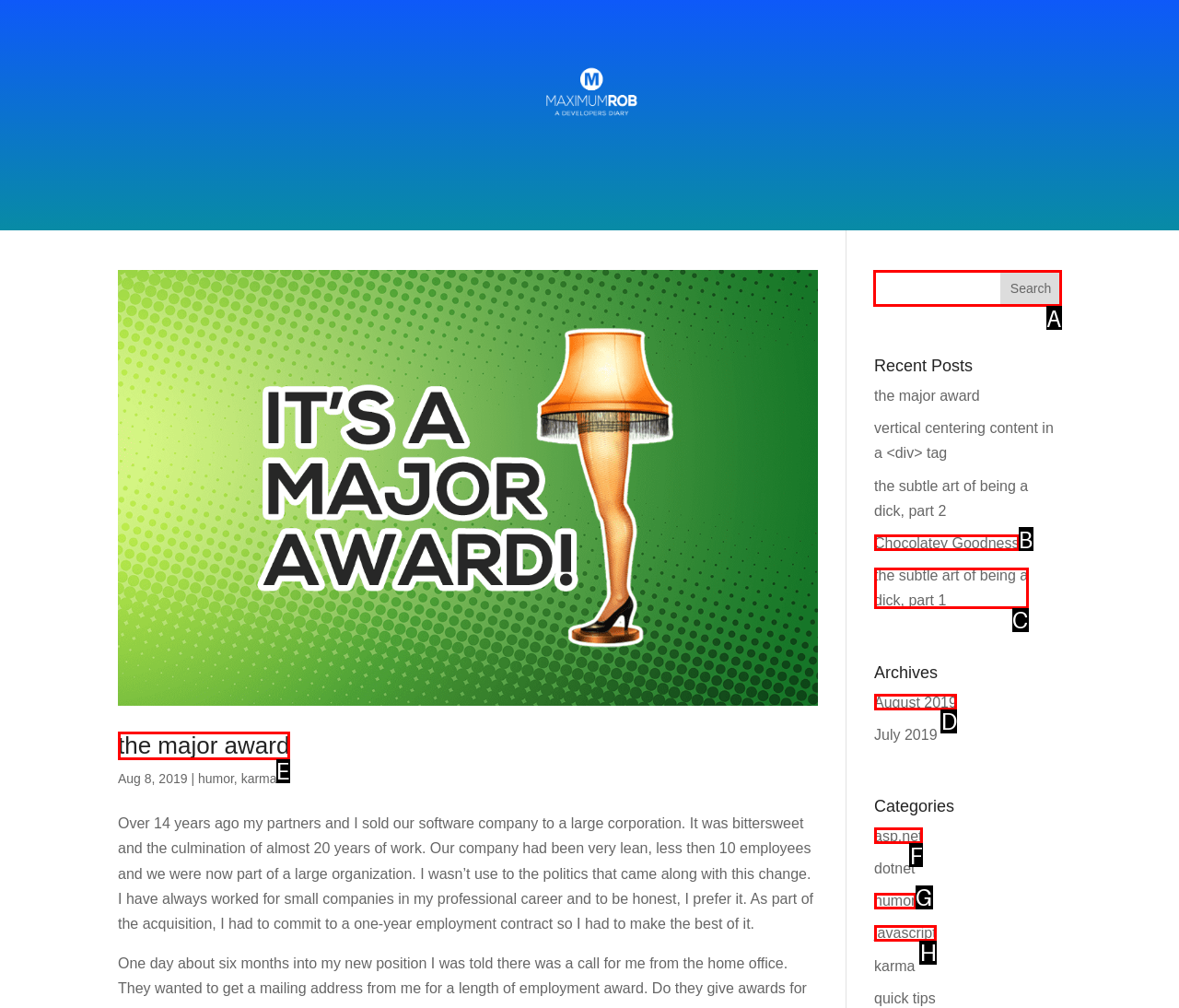Show which HTML element I need to click to perform this task: Search for something Answer with the letter of the correct choice.

A